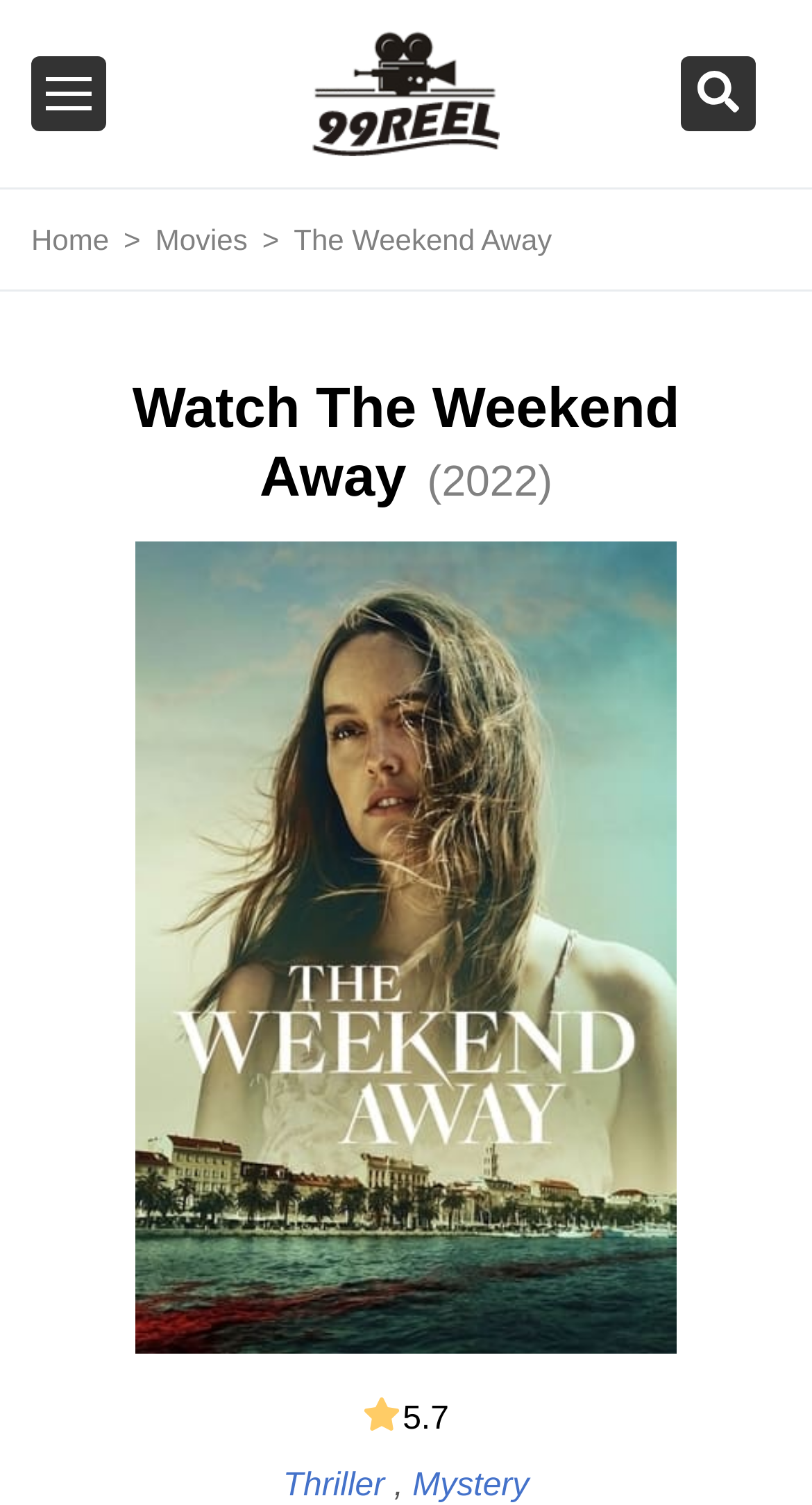Answer the question in one word or a short phrase:
What is the rating of the movie?

5.7